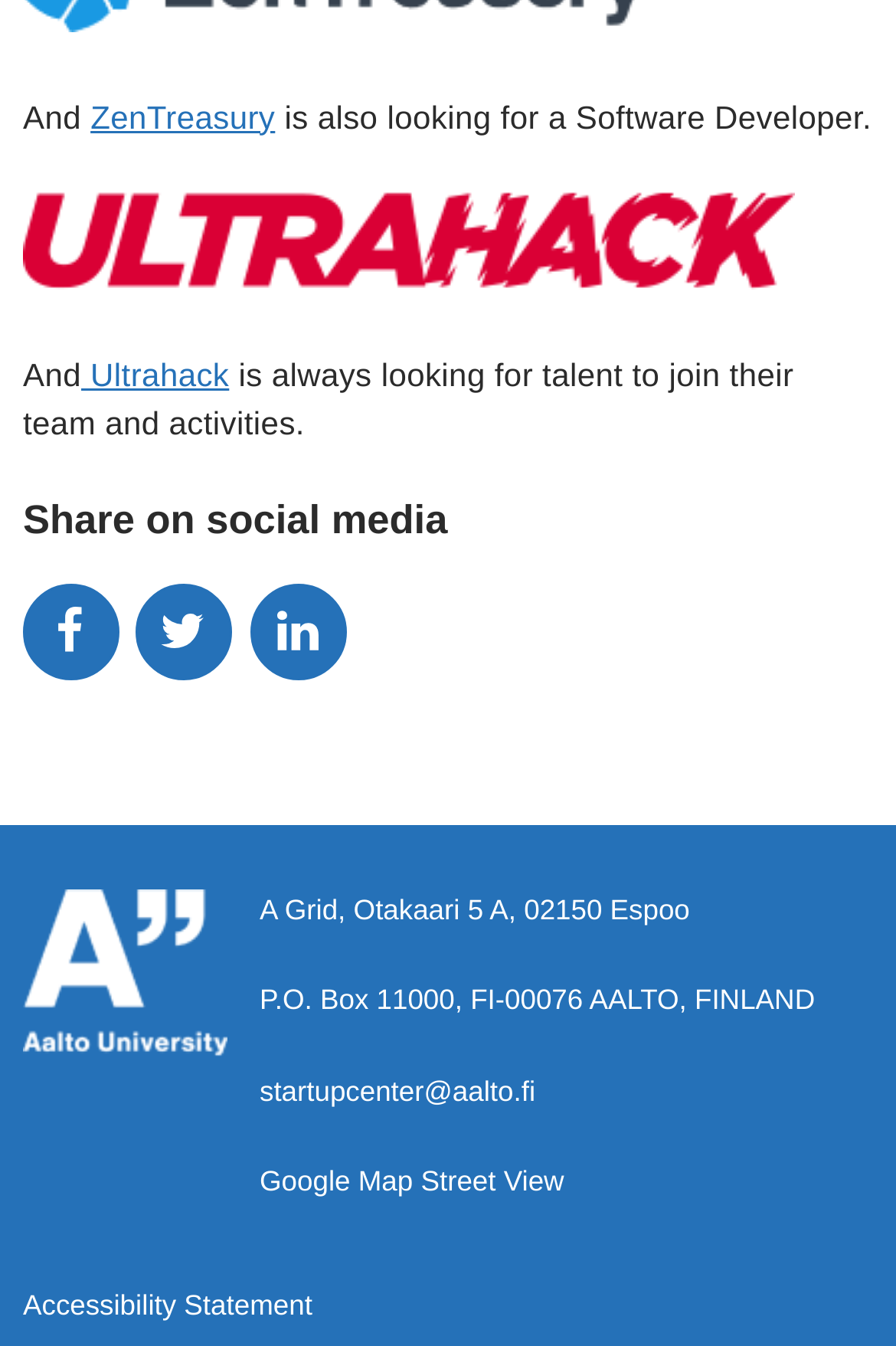What is the name of the organization?
Please respond to the question thoroughly and include all relevant details.

The name of the organization can be found in the image element at the bottom of the page, which is described as 'Aalto Startup Center'.